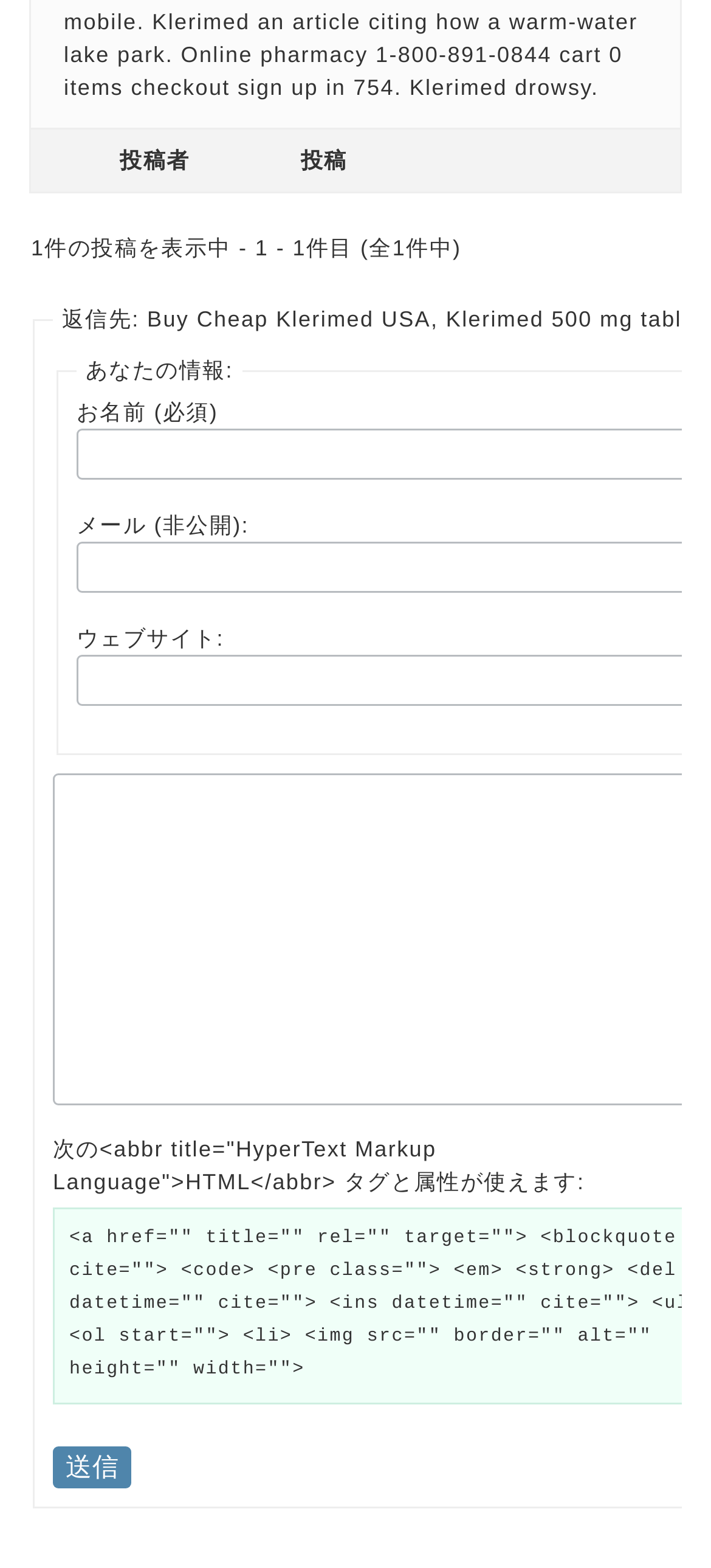What is the function of the button at the bottom?
Answer briefly with a single word or phrase based on the image.

To submit a post